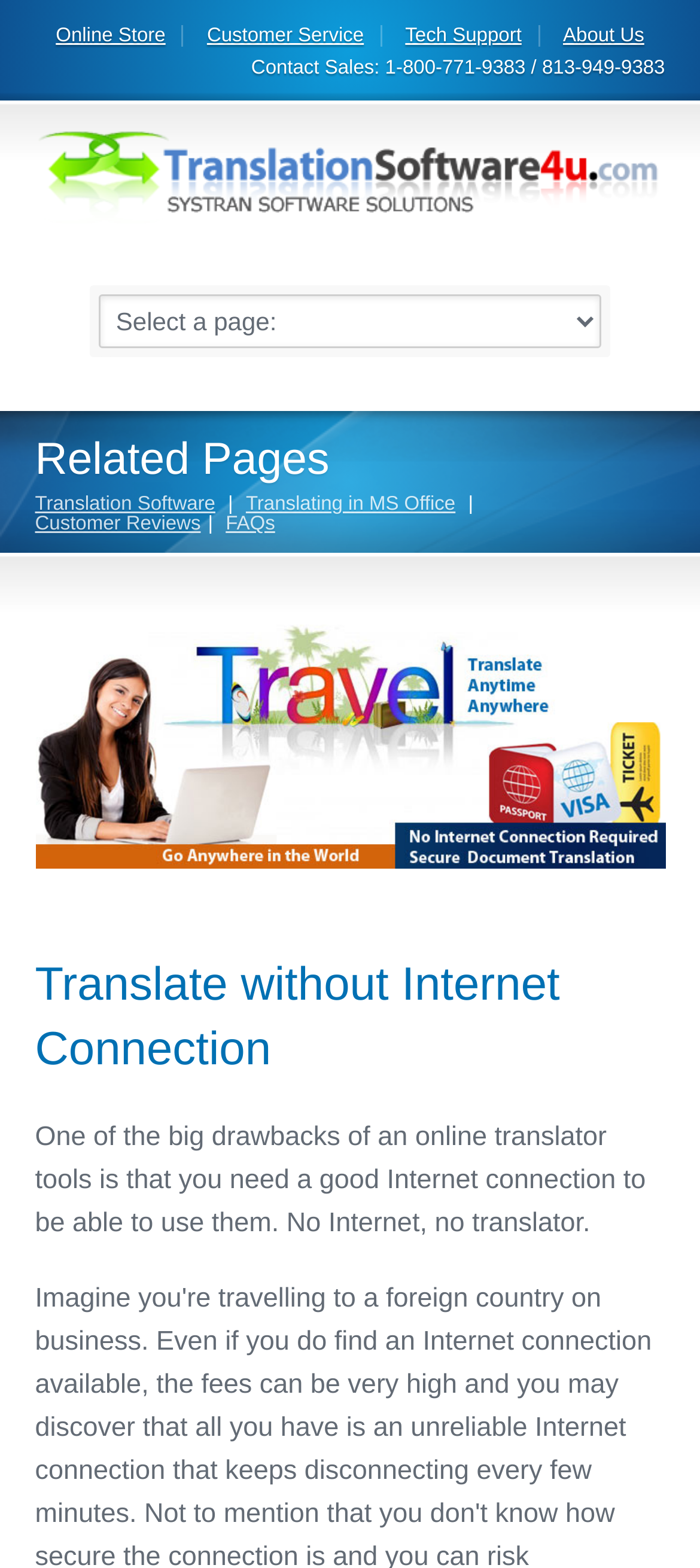Offer a comprehensive description of the webpage’s content and structure.

The webpage is about a powerful translation software that allows users to translate anywhere in the world without an internet connection. At the top of the page, there is a logo on the left side, accompanied by a series of links to the online store, customer service, tech support, and about us sections. Below the logo, there is a contact sales information with two phone numbers.

In the middle of the page, there is a combobox that has a popup menu. To the right of the combobox, there is a section titled "Related Pages" with links to translation software, translating in MS Office, customer reviews, and FAQs. These links are separated by a vertical line.

Below the related pages section, there is an image that illustrates the concept of no internet connection. Above the image, there is a heading that reads "Translate without Internet Connection". This heading is followed by a paragraph of text that explains the limitation of online translator tools and how this software overcomes that limitation.

Overall, the webpage has a simple and organized layout, with clear headings and concise text that effectively communicates the benefits of the translation software.